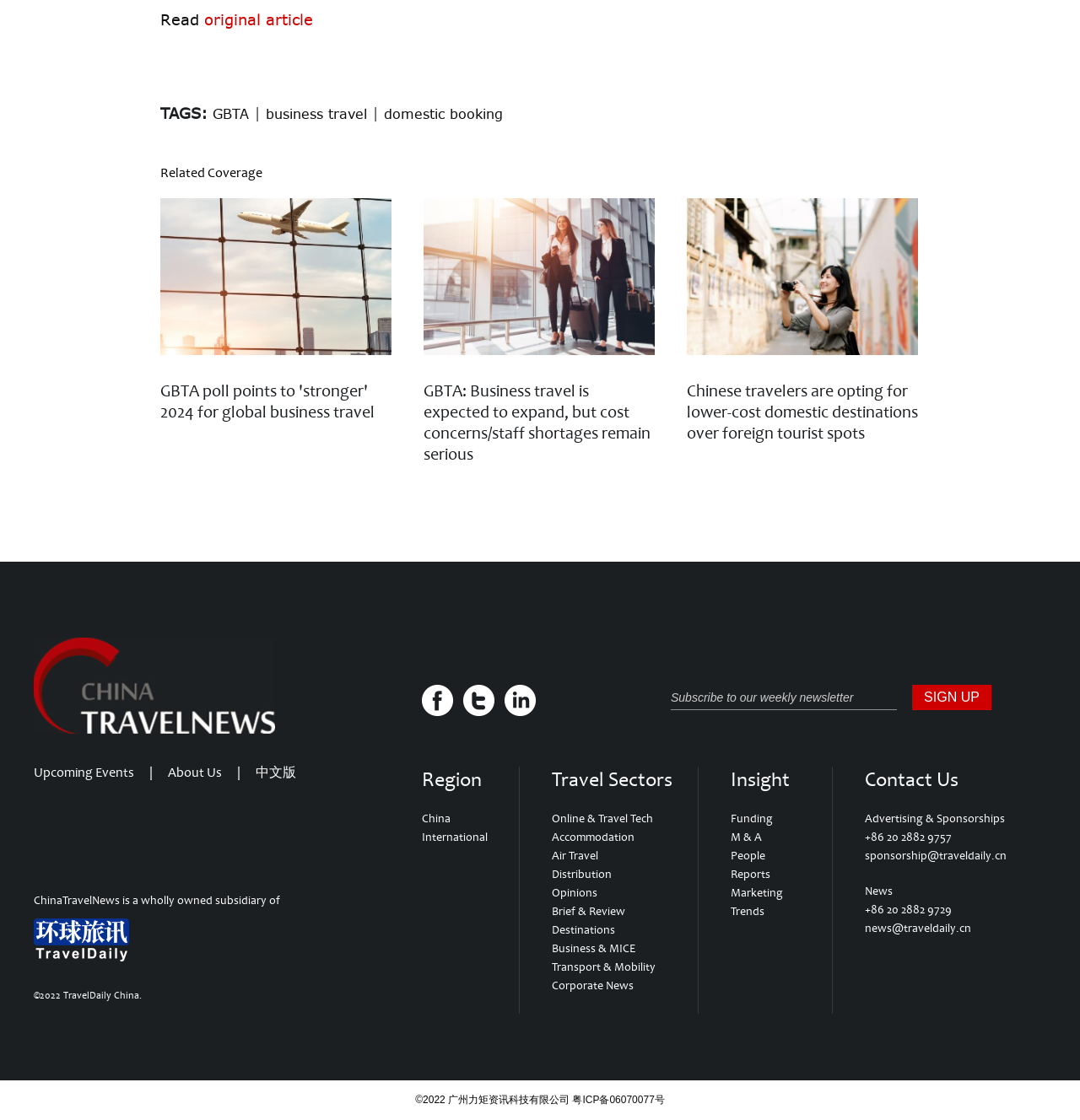For the element described, predict the bounding box coordinates as (top-left x, top-left y, bottom-right x, bottom-right y). All values should be between 0 and 1. Element description: Brief & Review

[0.511, 0.807, 0.579, 0.82]